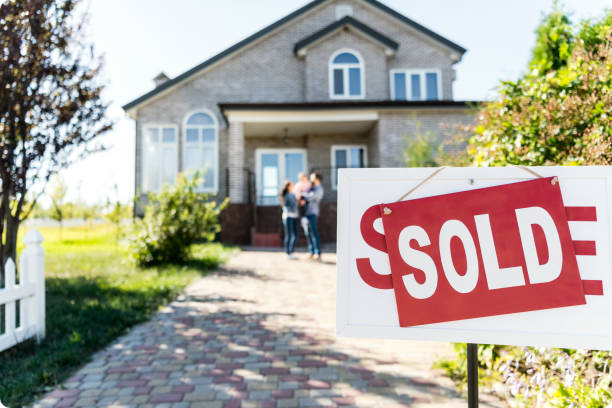How many people are standing together in the background?
Refer to the image and provide a one-word or short phrase answer.

Three